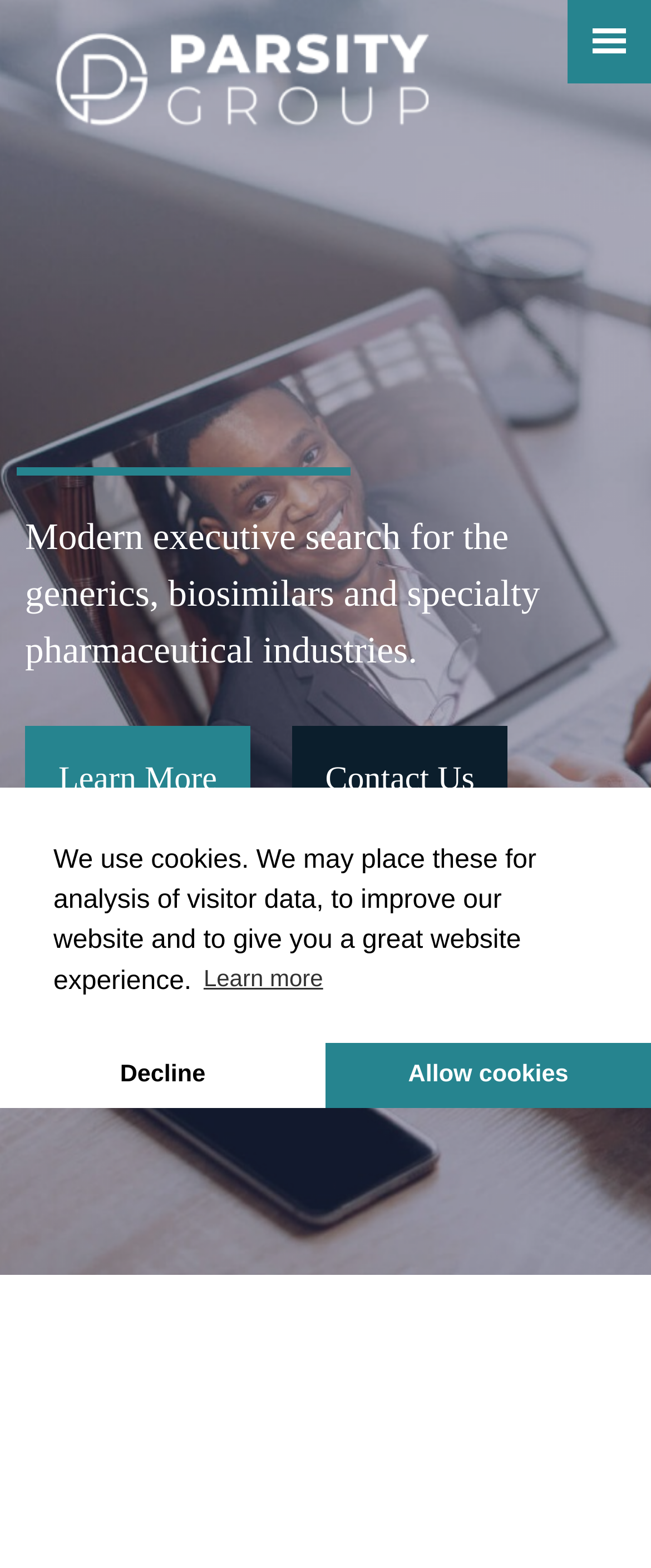Find the coordinates for the bounding box of the element with this description: "Contact Us".

[0.448, 0.463, 0.78, 0.533]